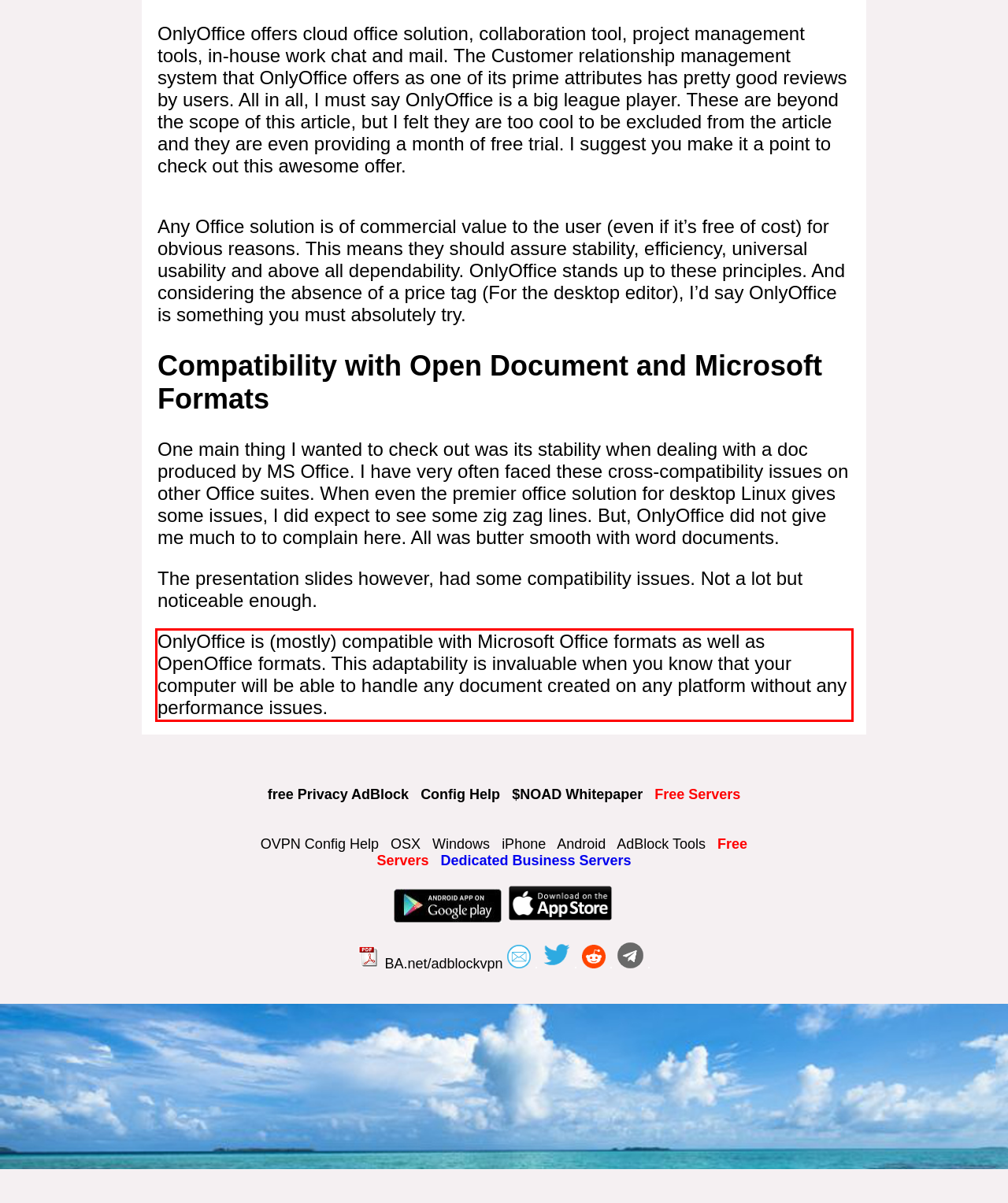Given a webpage screenshot, identify the text inside the red bounding box using OCR and extract it.

OnlyOffice is (mostly) compatible with Microsoft Office formats as well as OpenOffice formats. This adaptability is invaluable when you know that your computer will be able to handle any document created on any platform without any performance issues.